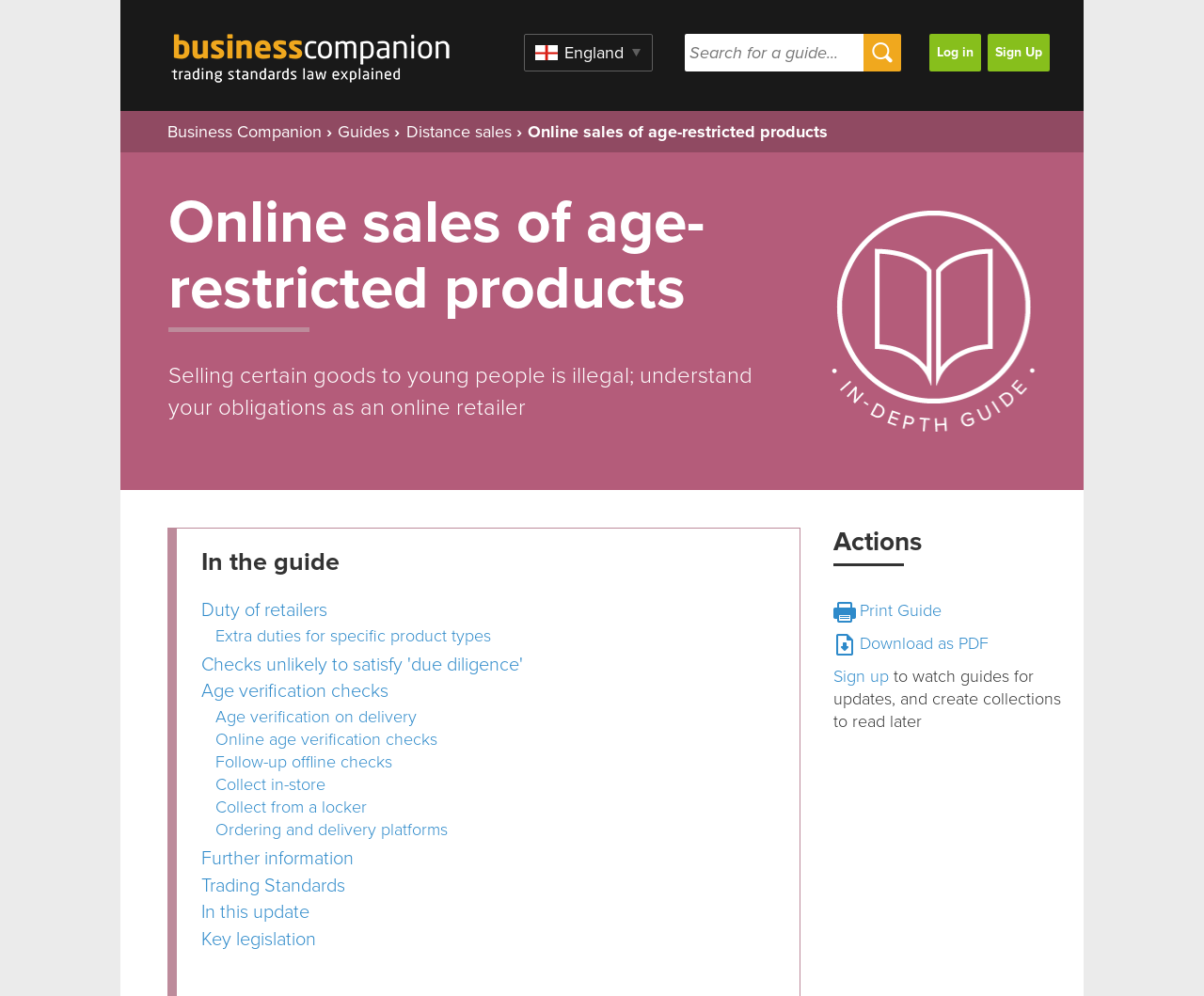What is the function of the search box?
Answer the question in a detailed and comprehensive manner.

The function of the search box is to search for guides, as indicated by the placeholder text 'Search for a guide...'.